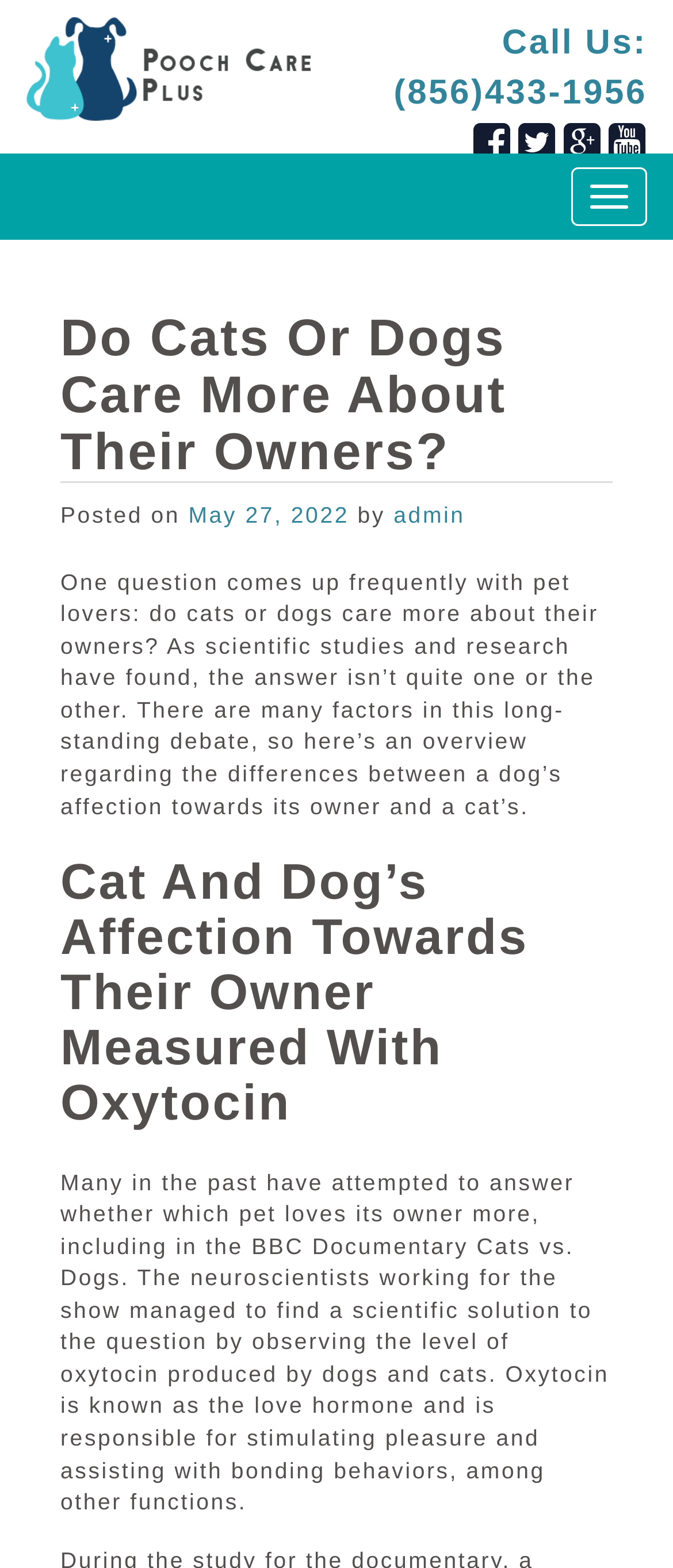Please provide a comprehensive response to the question based on the details in the image: What is the phone number to call?

I found the phone number by looking at the link element with the text 'Call Us: (856)433-1956' which is located at the top of the webpage.